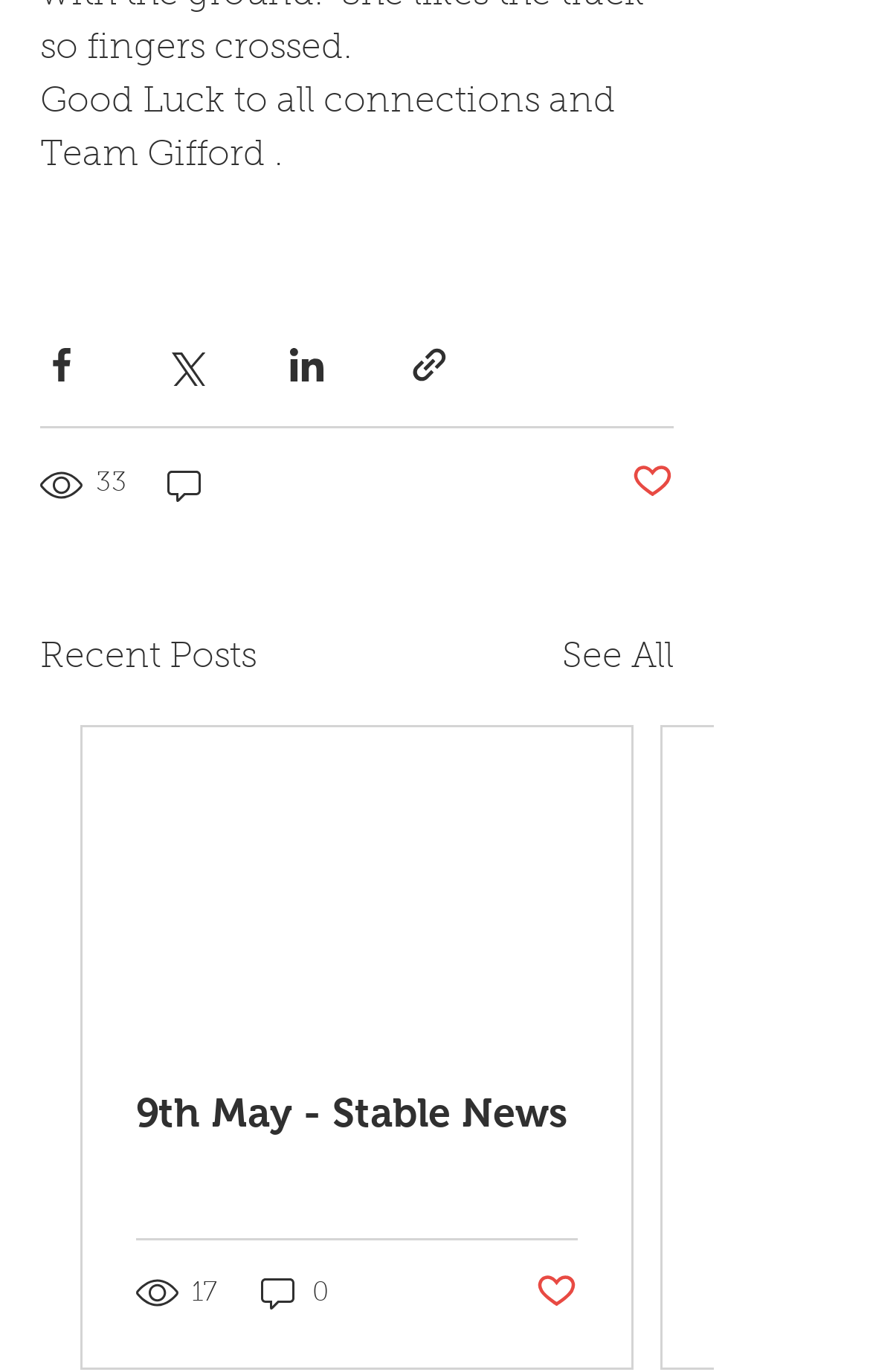Give the bounding box coordinates for the element described by: "Post not marked as liked".

[0.726, 0.336, 0.774, 0.371]